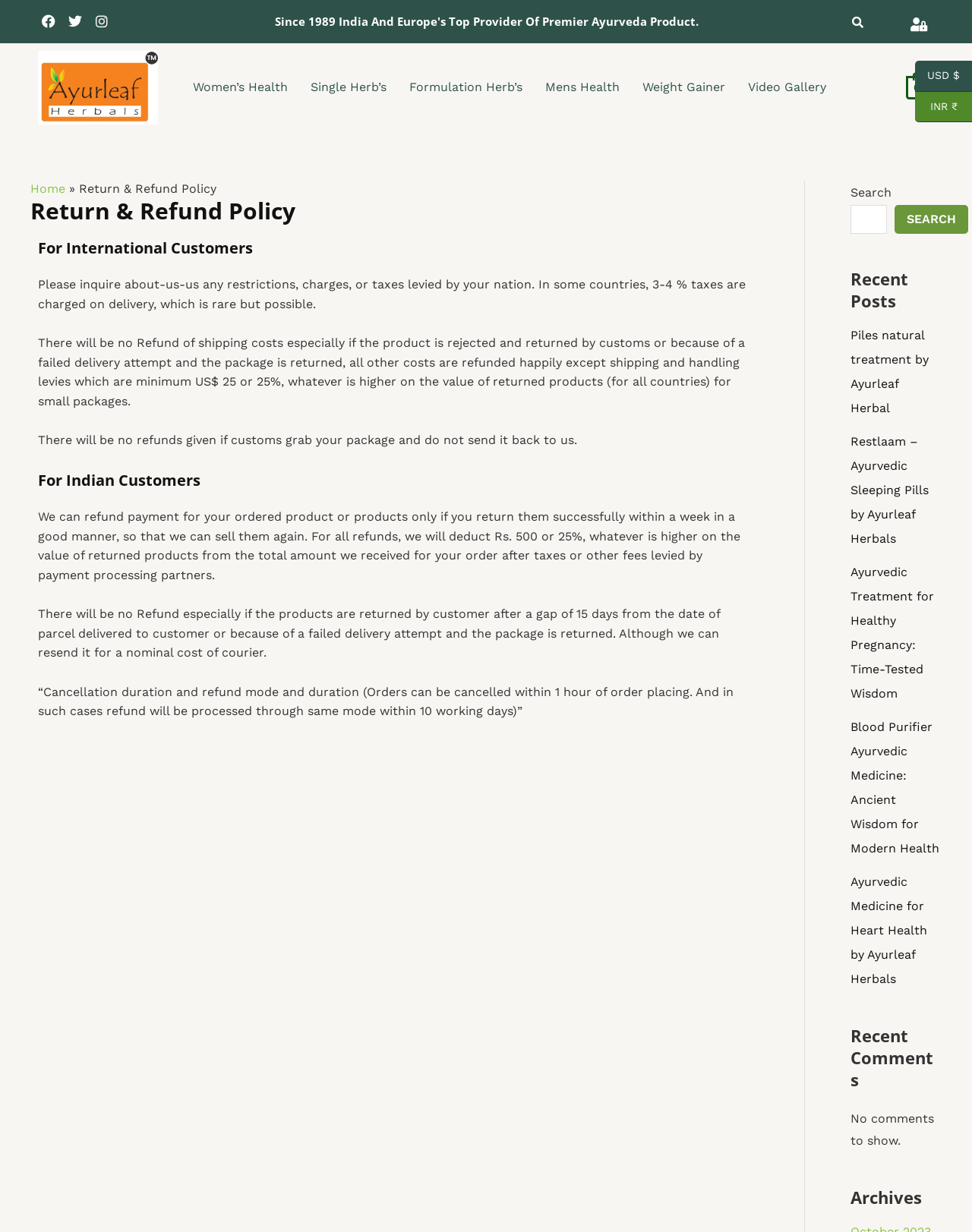Please determine the heading text of this webpage.

Return & Refund Policy